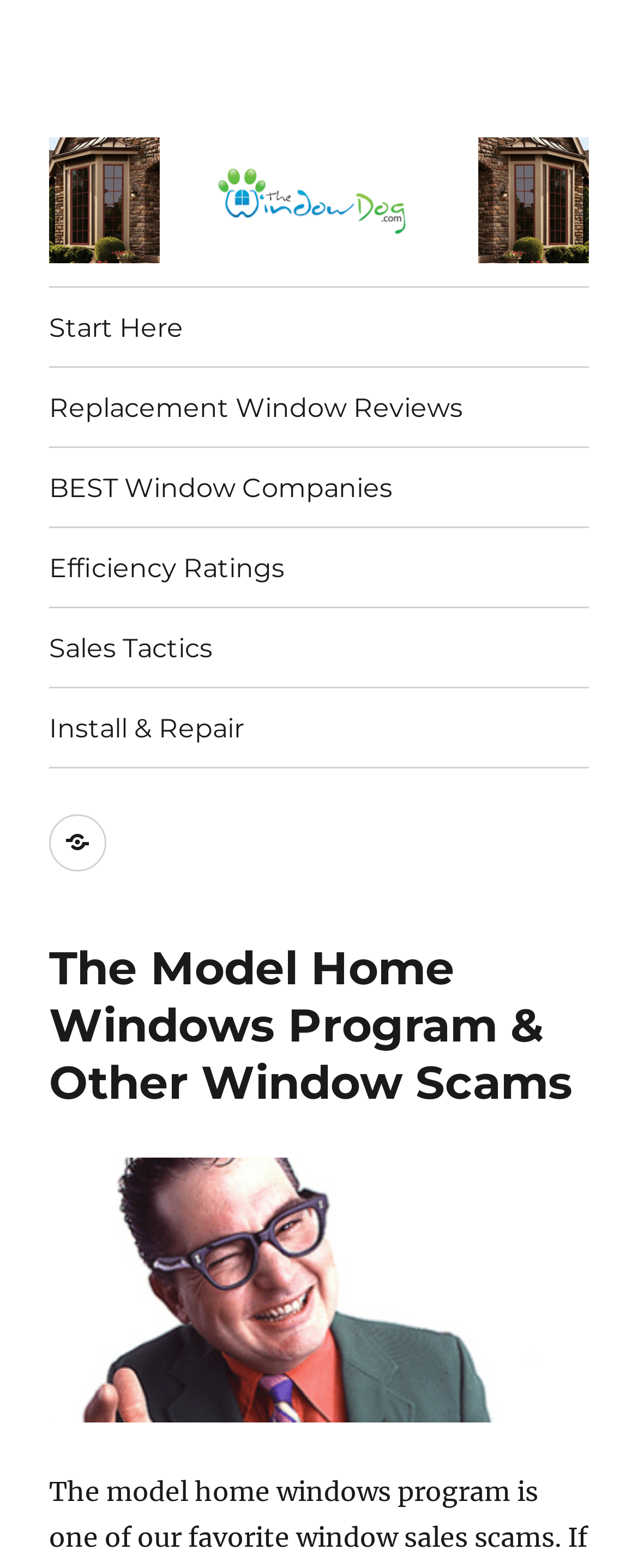Please provide a comprehensive response to the question based on the details in the image: How many social links are on the webpage?

Under the 'Social Links Menu' navigation element, I found one link element with a description ' Best Replacement Window Companies', which indicates that there is one social link on the webpage.